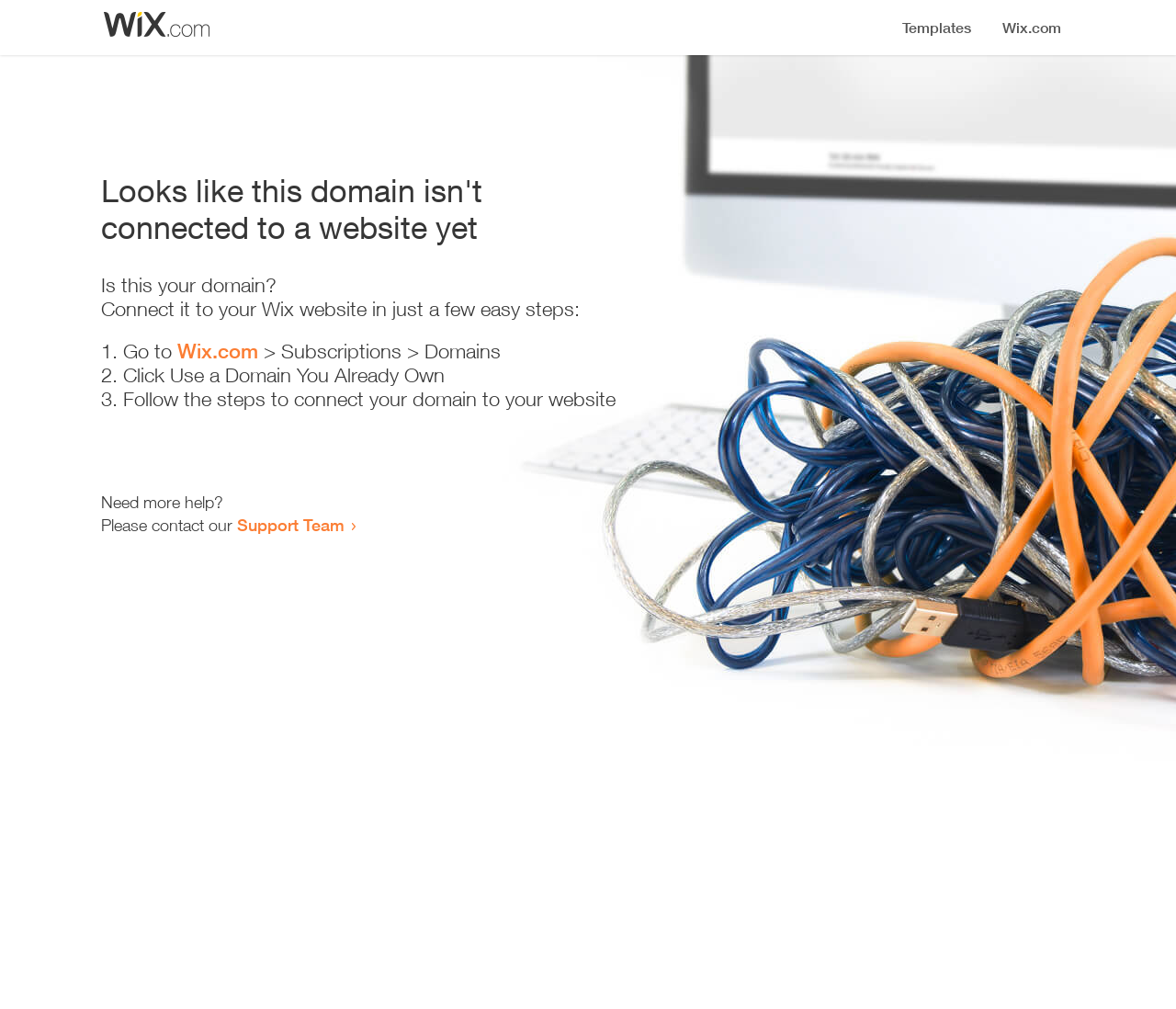Give the bounding box coordinates for the element described as: "Support Team".

[0.202, 0.51, 0.293, 0.53]